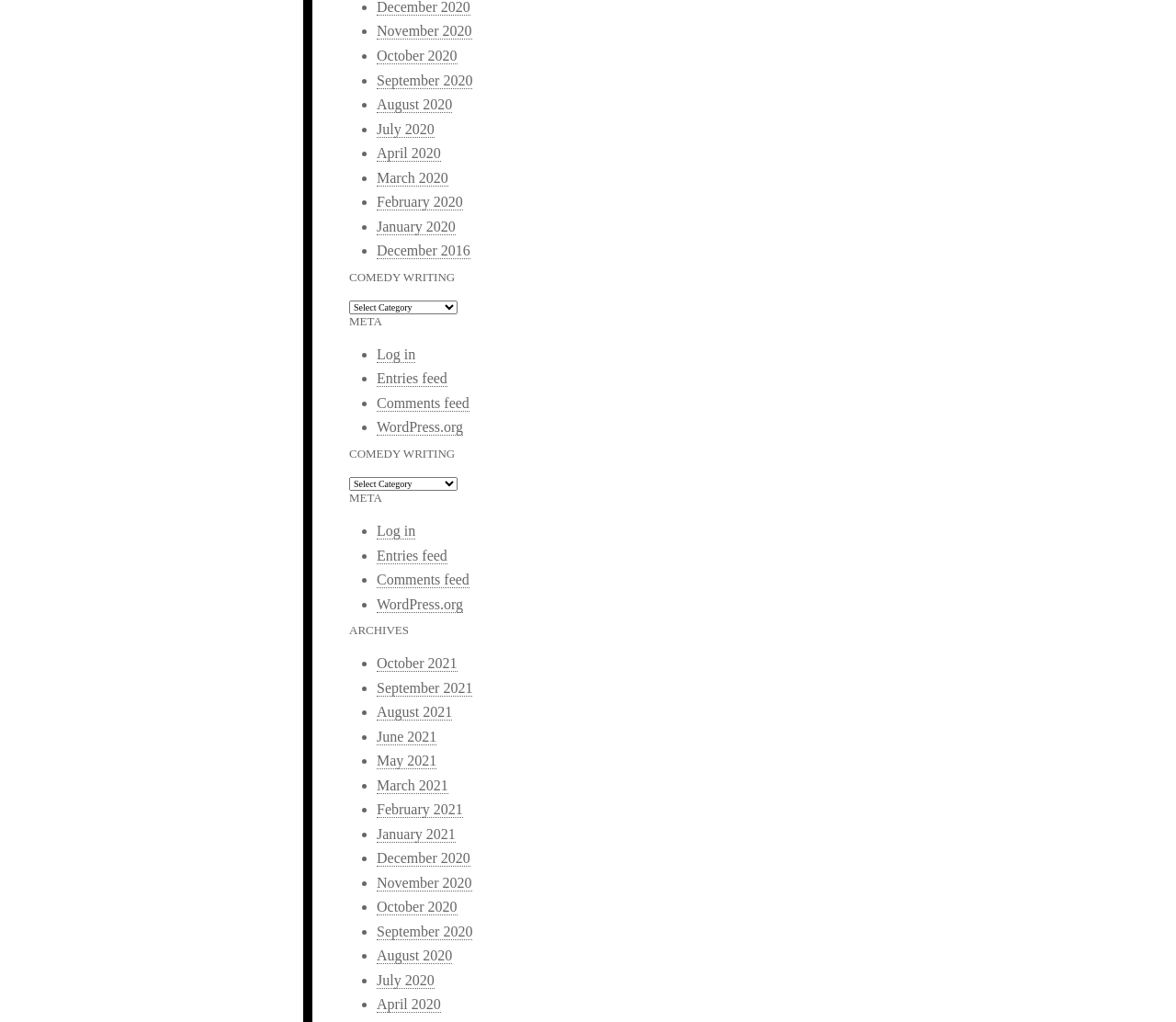Using the details in the image, give a detailed response to the question below:
What is the last month listed in the archives?

I looked at the list of months in the 'ARCHIVES' section and found that the last month listed is October 2021, which is linked at the top of the list.